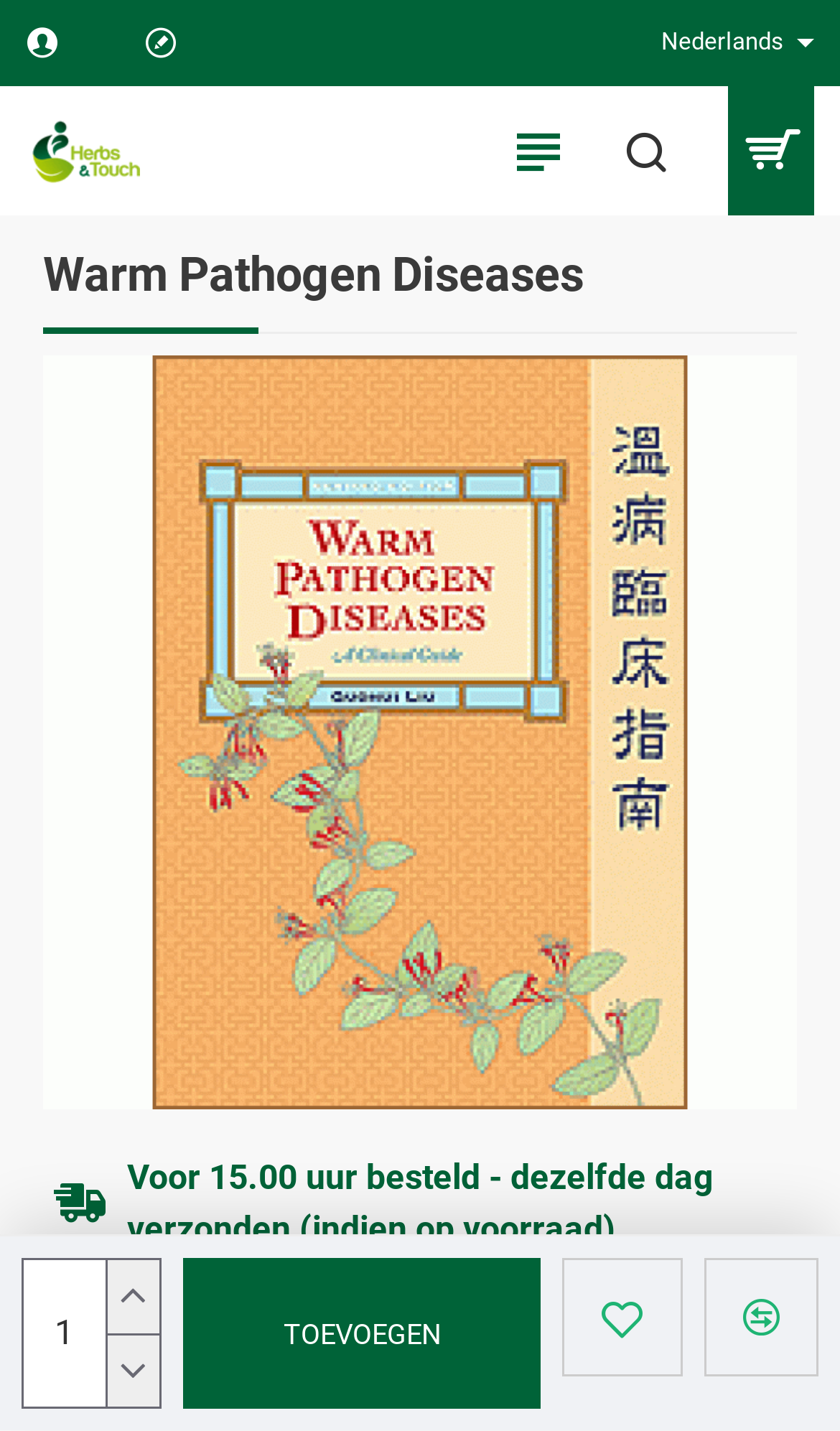How many buttons are there on the webpage?
Using the image as a reference, answer with just one word or a short phrase.

11